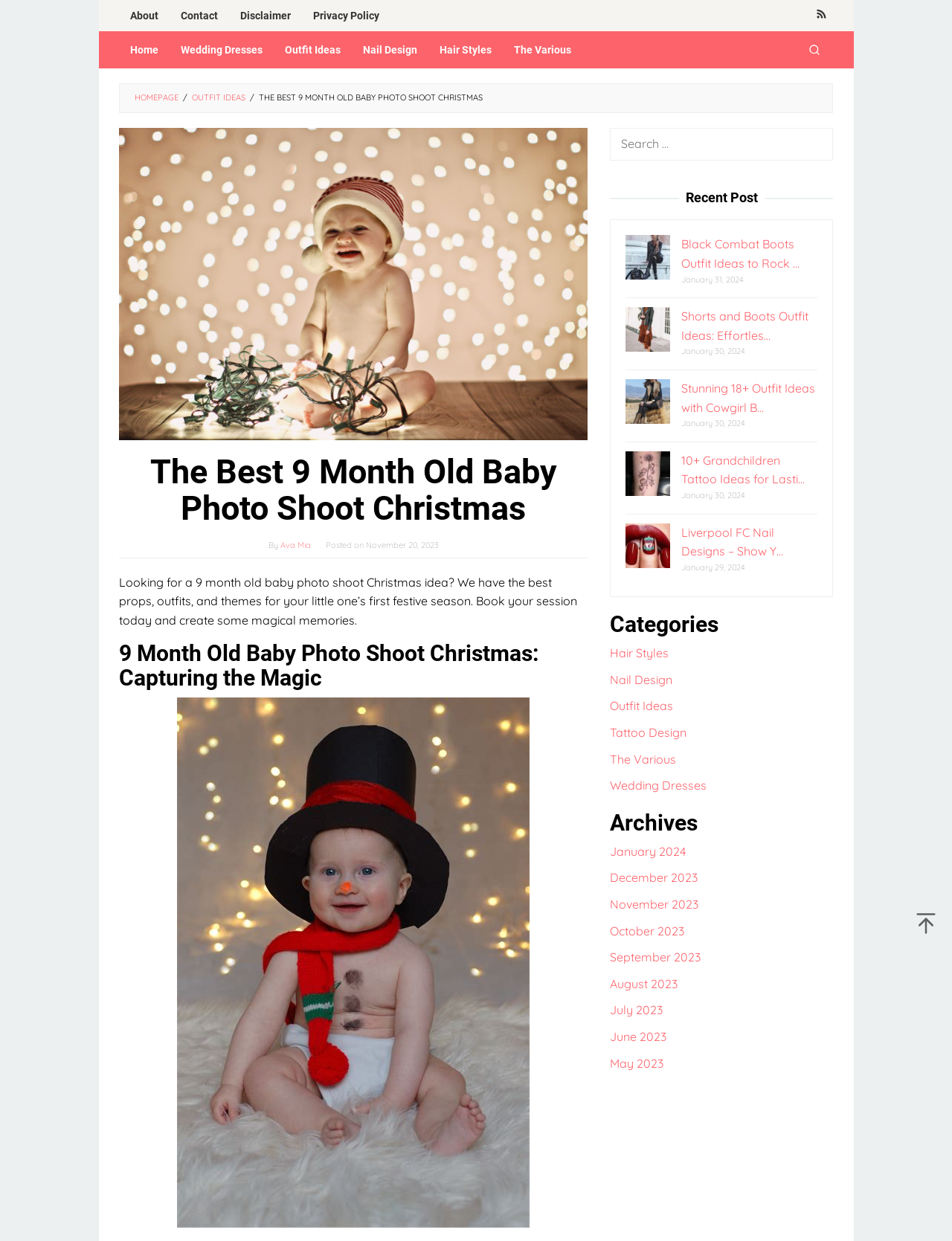Provide a brief response to the question below using one word or phrase:
What is the author of the current article?

Ava Mia